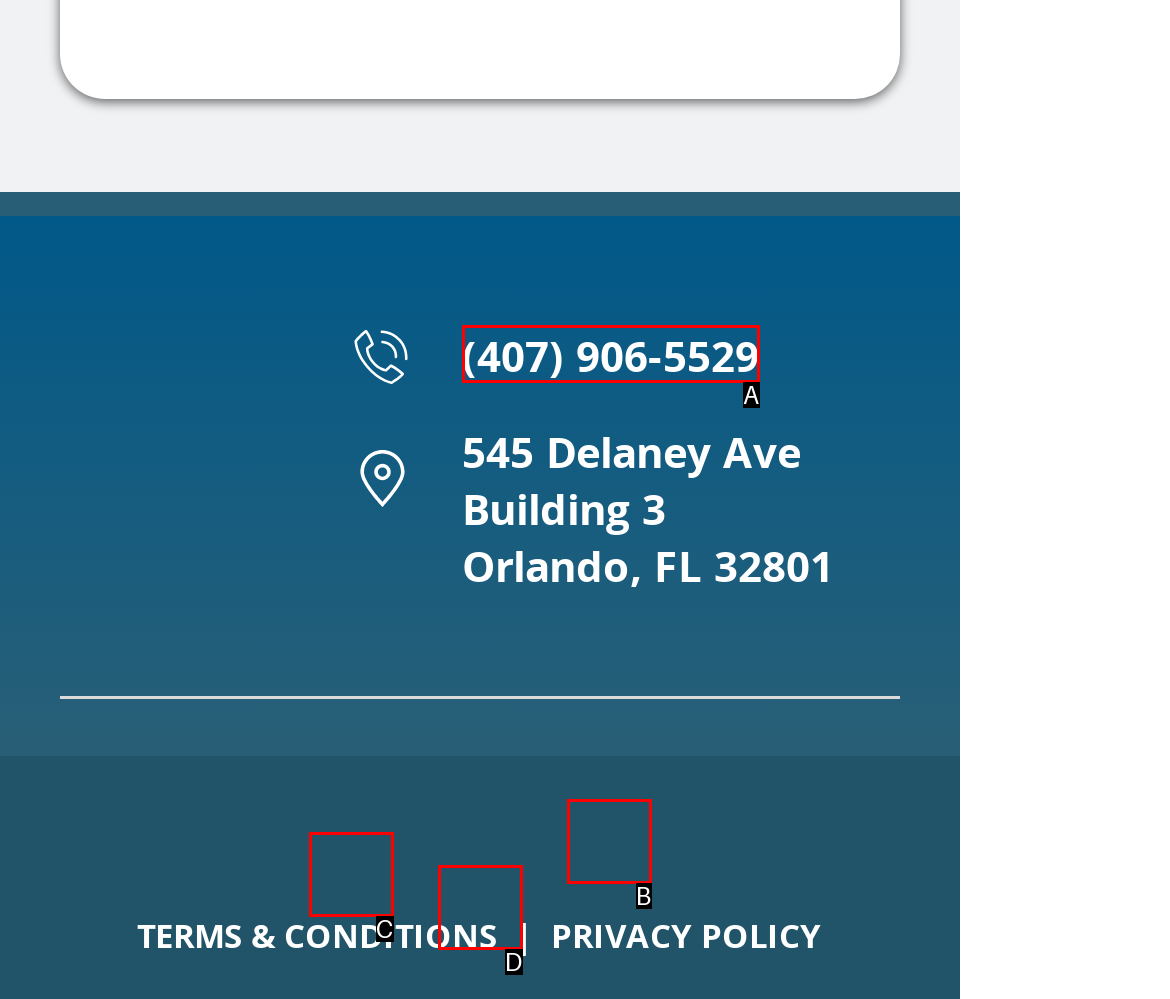Which HTML element matches the description: aria-label="Instagram" the best? Answer directly with the letter of the chosen option.

D